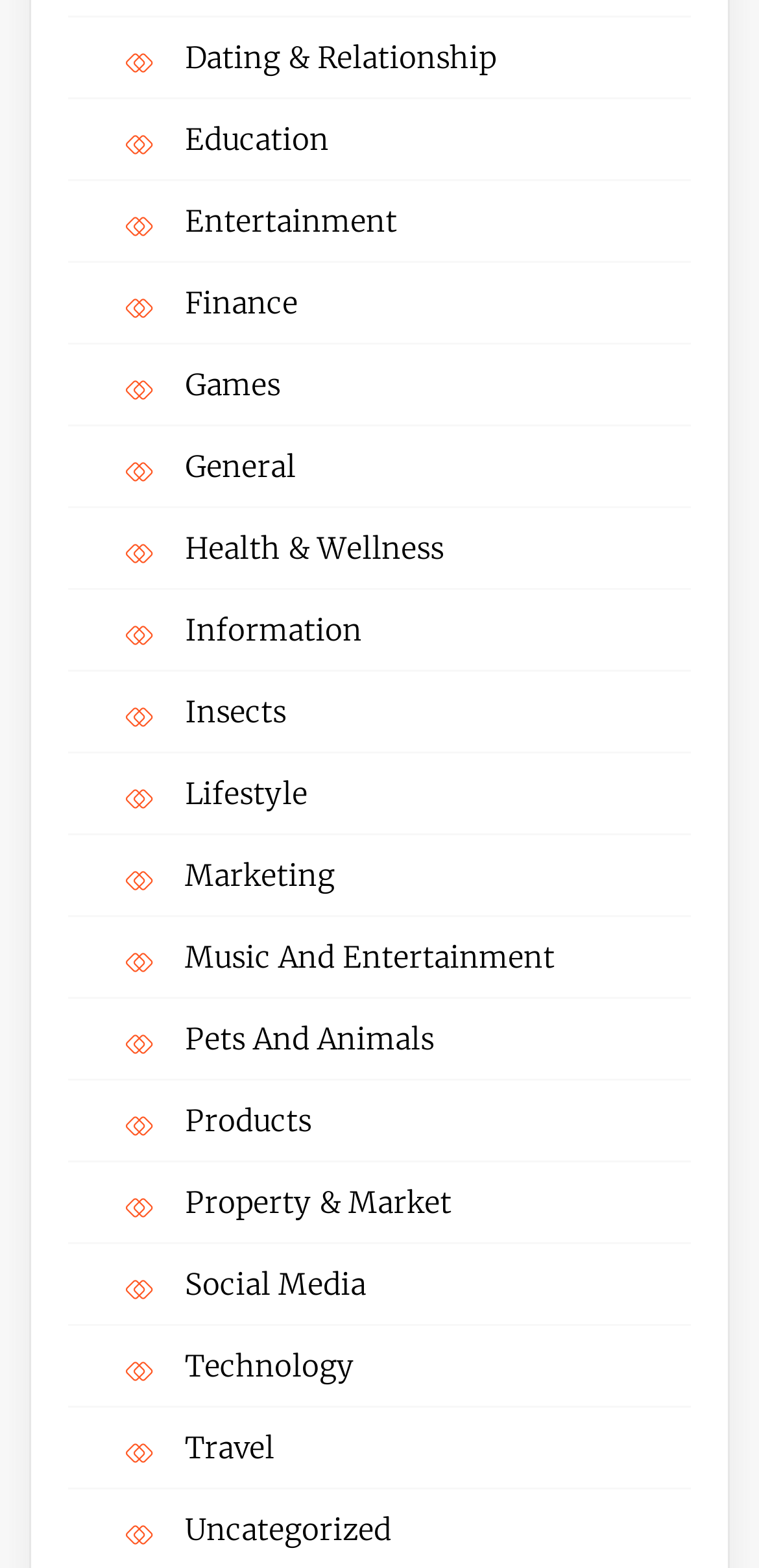How many categories are available?
Answer the question based on the image using a single word or a brief phrase.

19